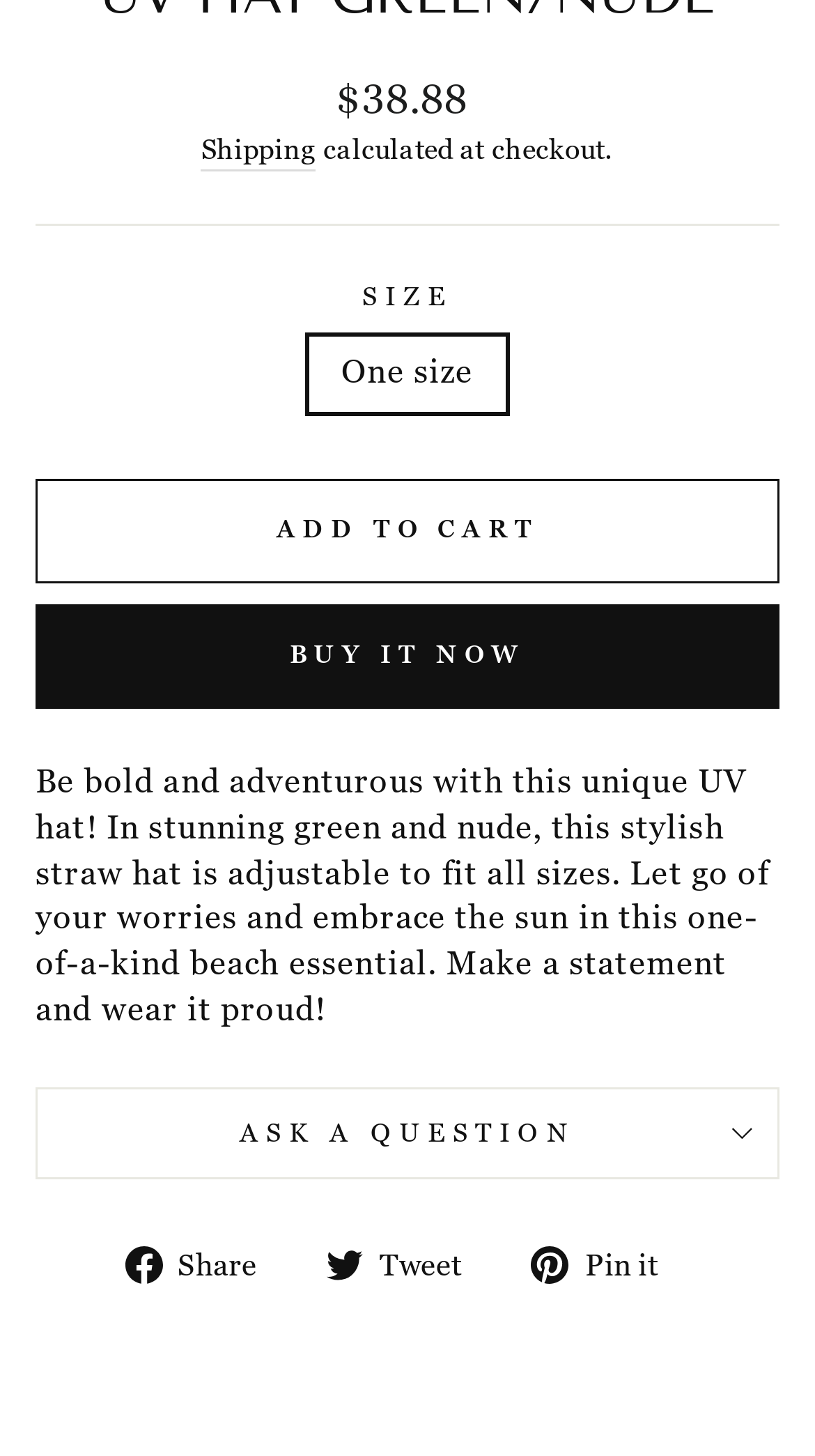What is the color of the hat?
Provide a short answer using one word or a brief phrase based on the image.

Green and nude